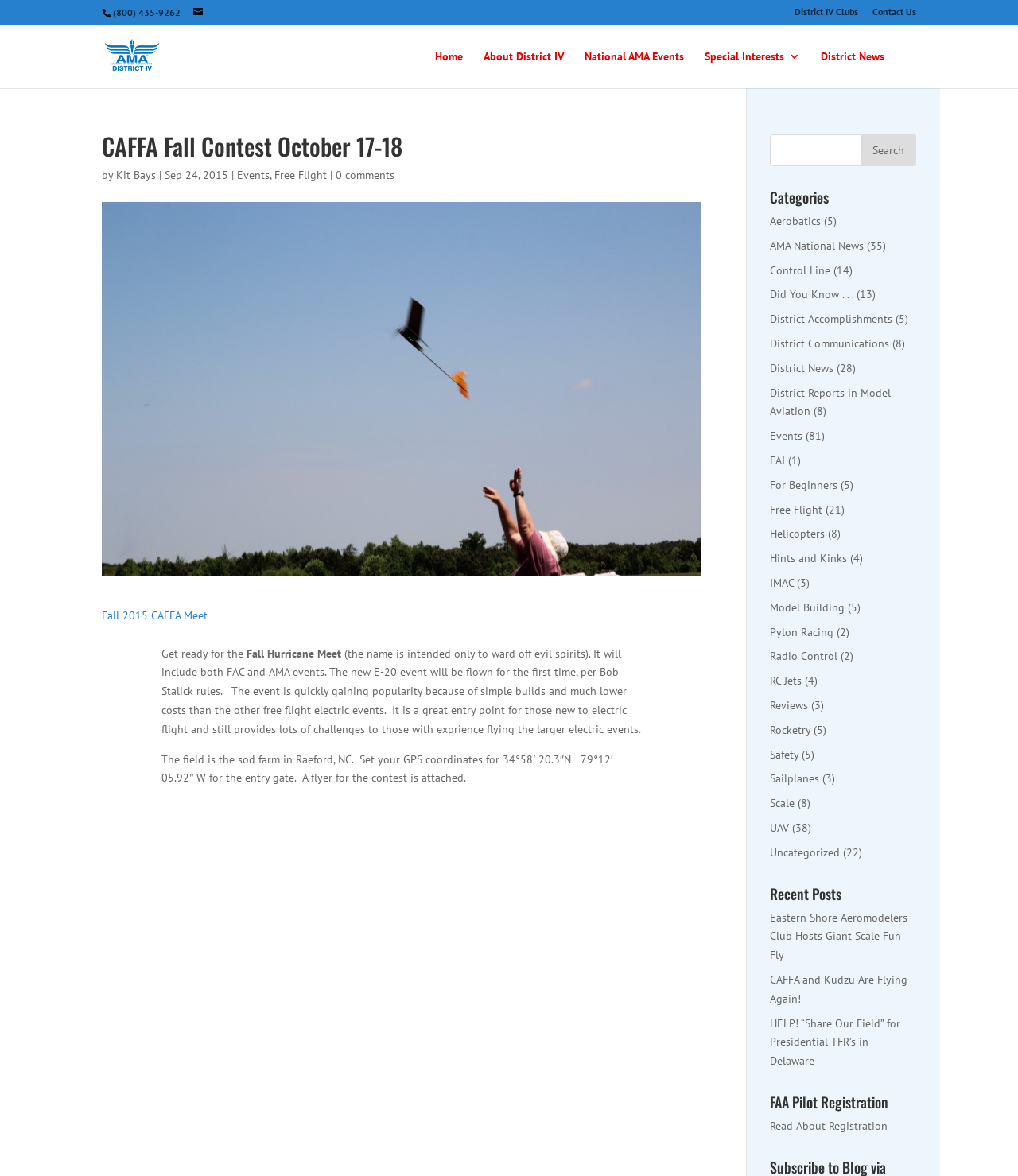Determine the bounding box coordinates of the clickable element to achieve the following action: 'Search for something'. Provide the coordinates as four float values between 0 and 1, formatted as [left, top, right, bottom].

[0.1, 0.021, 0.9, 0.022]